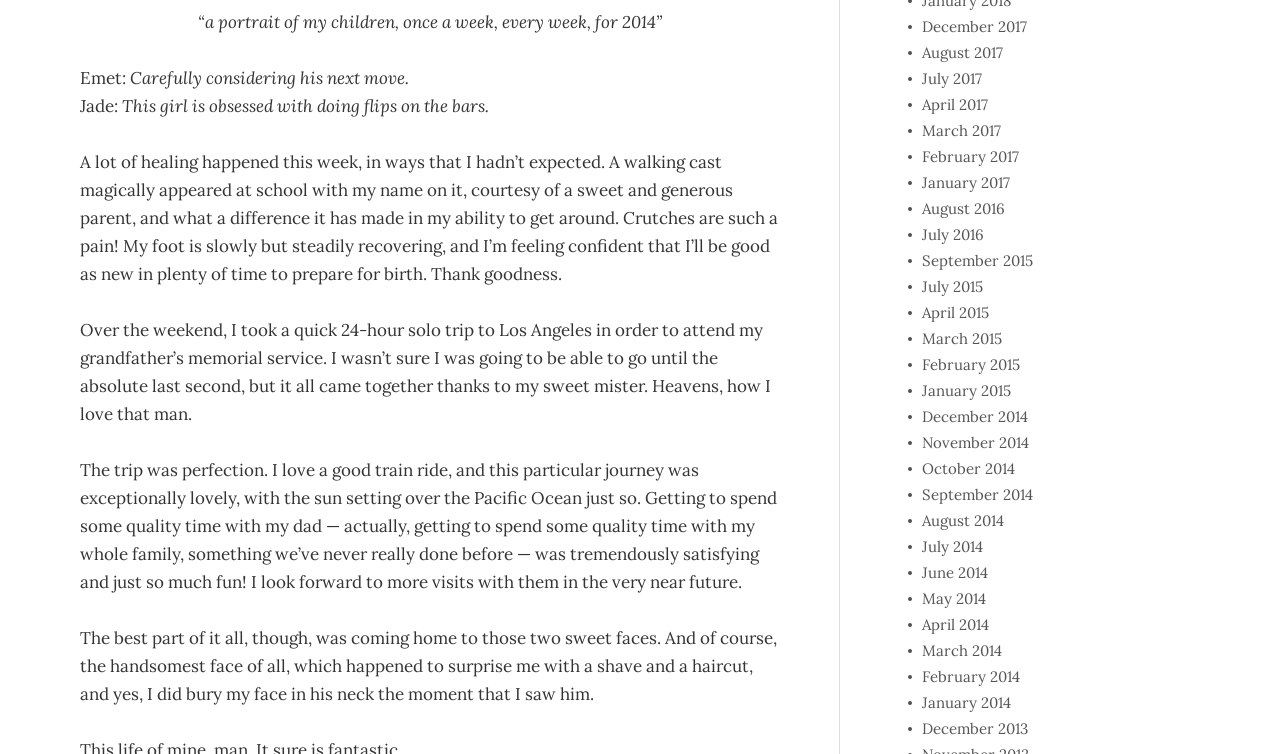Using the provided element description: "July 2016", determine the bounding box coordinates of the corresponding UI element in the screenshot.

[0.72, 0.298, 0.768, 0.324]